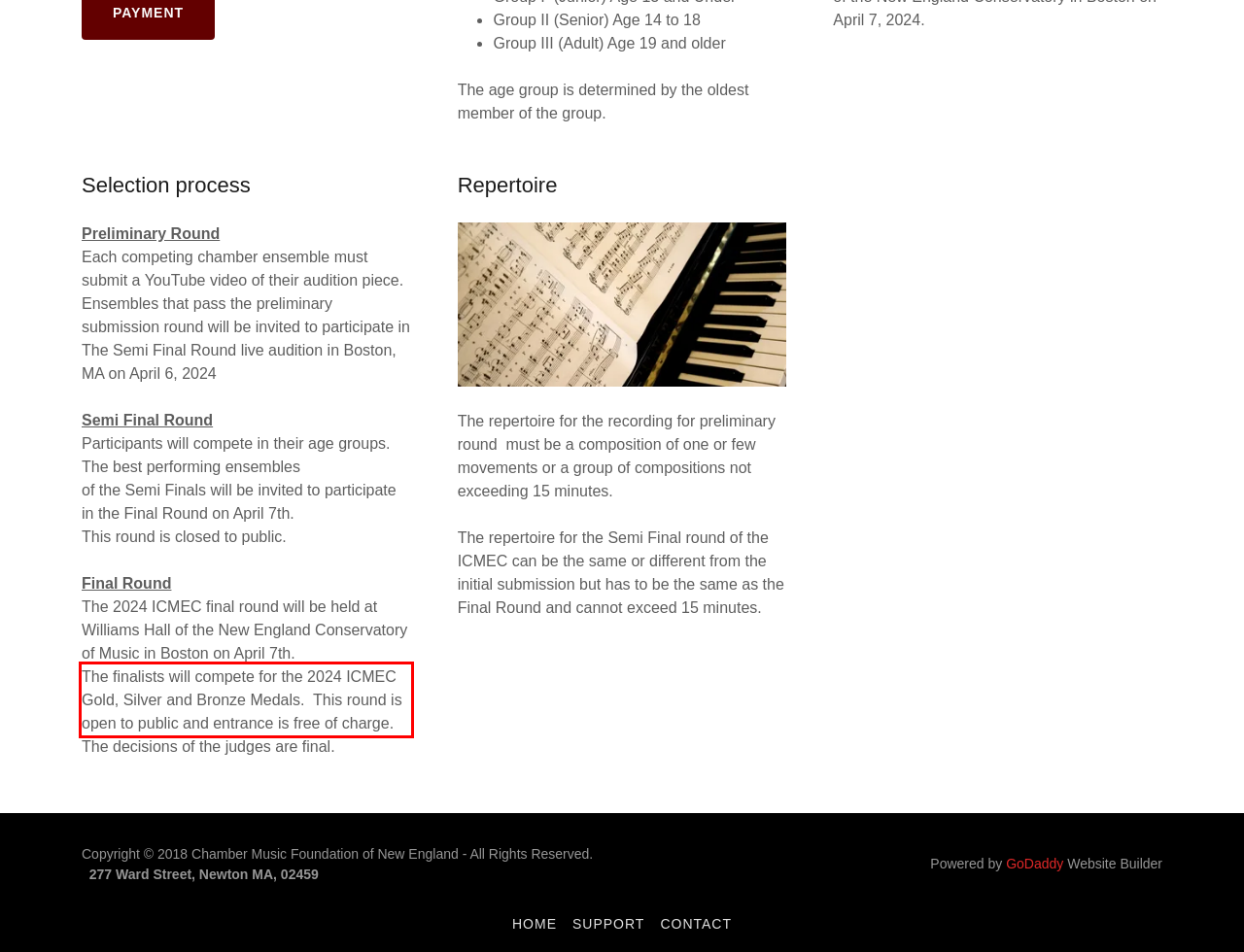Given a screenshot of a webpage with a red bounding box, extract the text content from the UI element inside the red bounding box.

The finalists will compete for the 2024 ICMEC Gold, Silver and Bronze Medals. This round is open to public and entrance is free of charge.